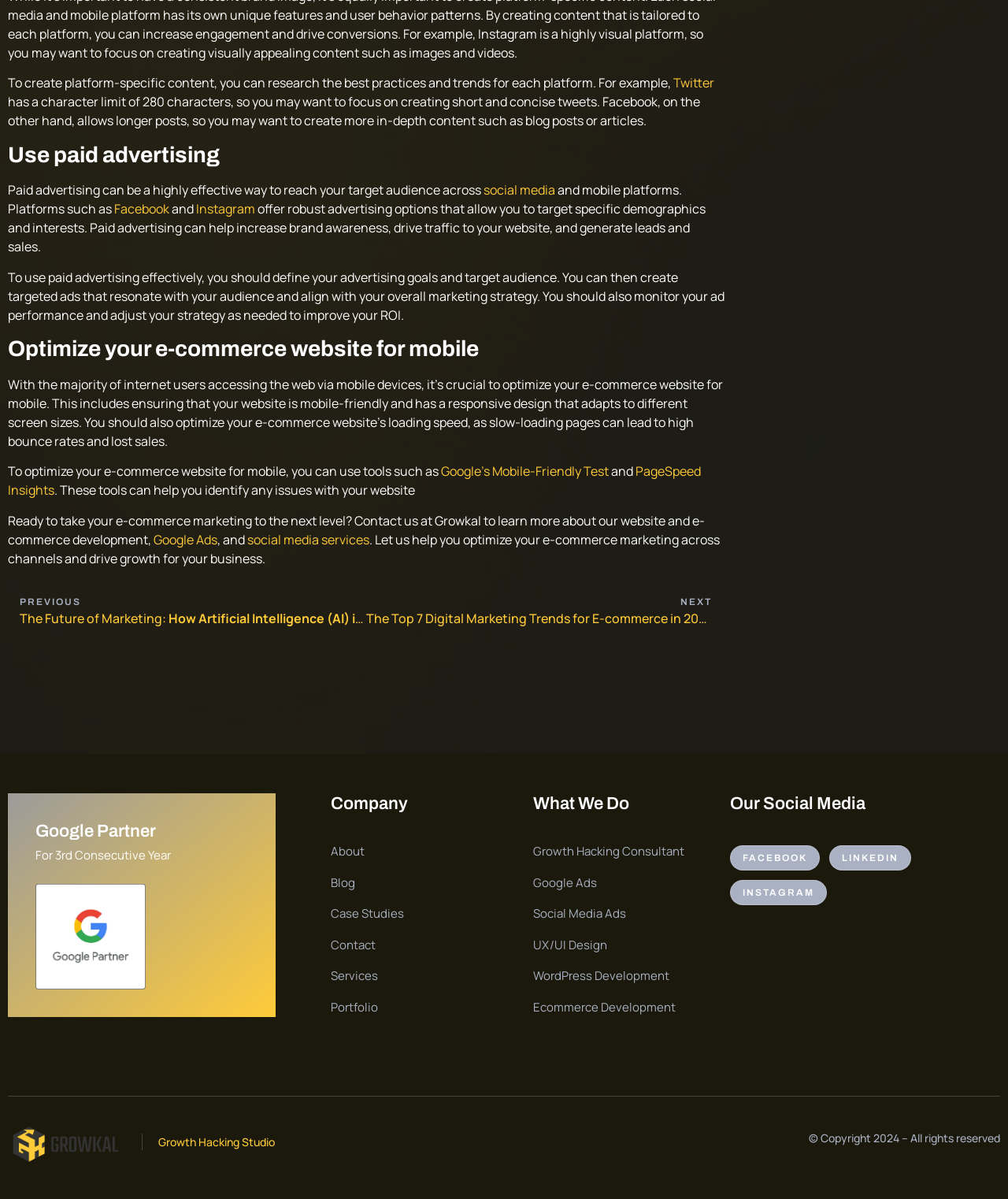Pinpoint the bounding box coordinates of the element to be clicked to execute the instruction: "Click on Twitter".

[0.668, 0.062, 0.709, 0.076]